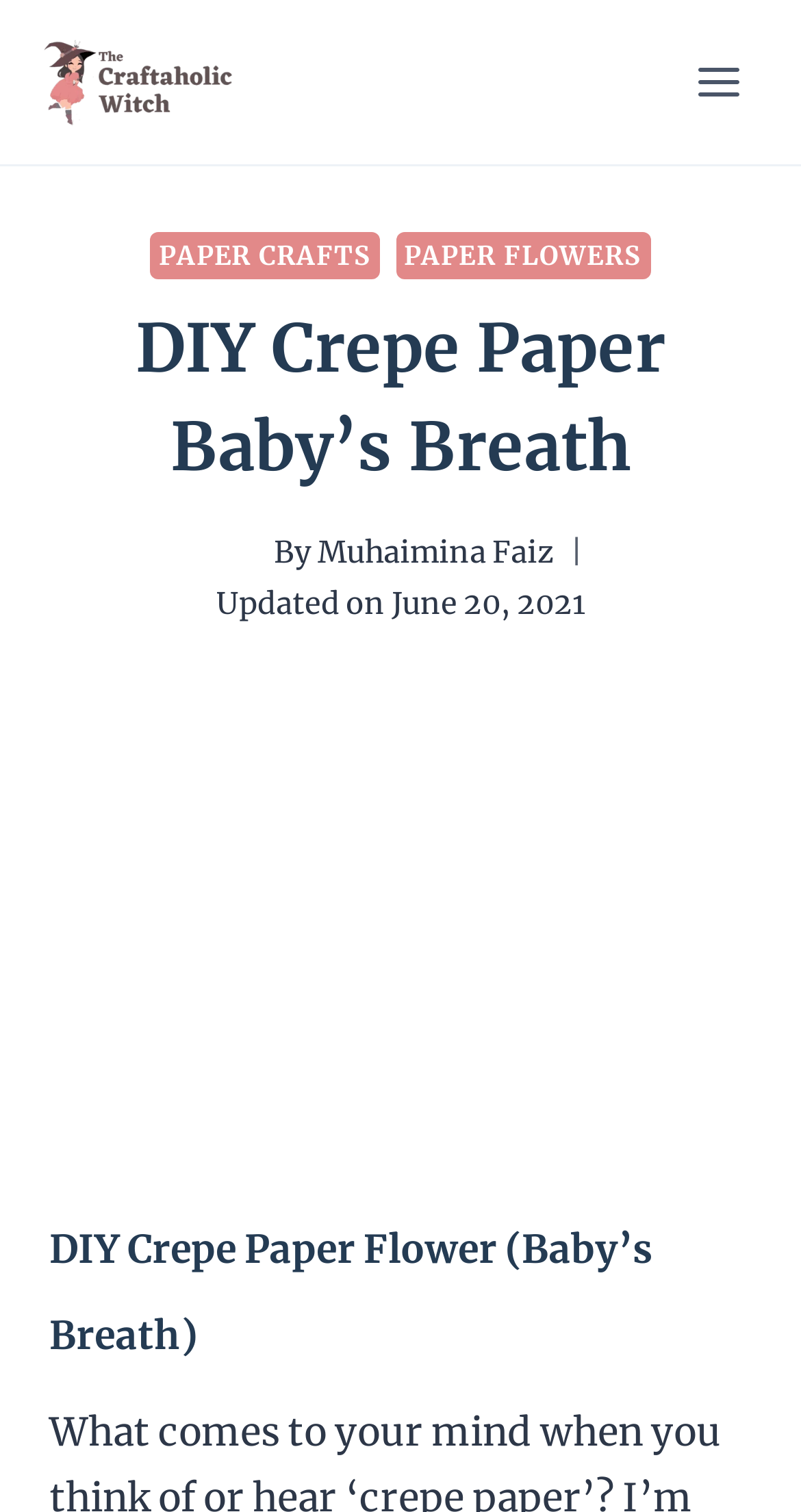Look at the image and write a detailed answer to the question: 
What is the name of the flower being made in this tutorial?

The webpage is about making a specific type of flower, which is mentioned in the heading as 'DIY Crepe Paper Baby’s Breath', indicating that the flower being made in this tutorial is Baby's Breath.